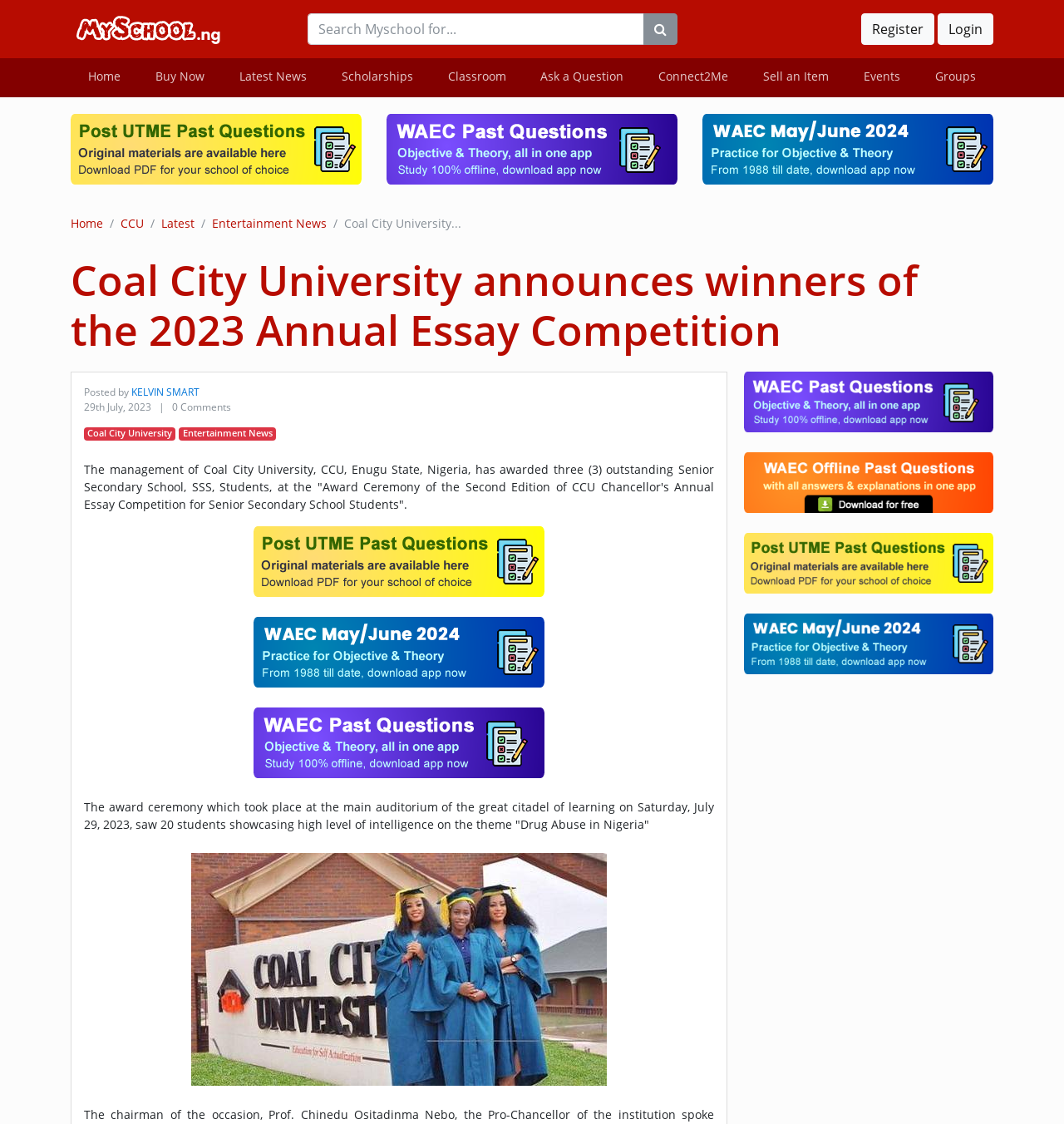Summarize the webpage in an elaborate manner.

The webpage is about Coal City University announcing the winners of the 2023 Annual Essay Competition. At the top, there is a logo of Myschool.ng, a search bar, and a few buttons, including "Register" and "Login". Below that, there is a navigation menu with links to various sections, such as "Home", "Buy Now", "Latest News", and more.

The main content of the page is an article about the essay competition, which is divided into several paragraphs. The title of the article is "Coal City University announces winners of the 2023 Annual Essay Competition". Below the title, there is a brief description of the article, followed by the main content. The article mentions that the management of Coal City University has awarded three outstanding Senior Secondary School students at the "Award Ceremony of the Second Edition of CCU Chancellor's Annual Essay Competition for Senior Secondary School Students".

There are several links and images scattered throughout the article, including links to download Post-UTME Past Questions and WAEC Past Questions, as well as images related to these links. There is also an image of the award ceremony at the bottom of the page.

On the right side of the page, there are several links to other articles and resources, including "Post-UTME Past Questions", "WAEC Past Questions", and "WAEC May/June 2024". These links are accompanied by images and brief descriptions.